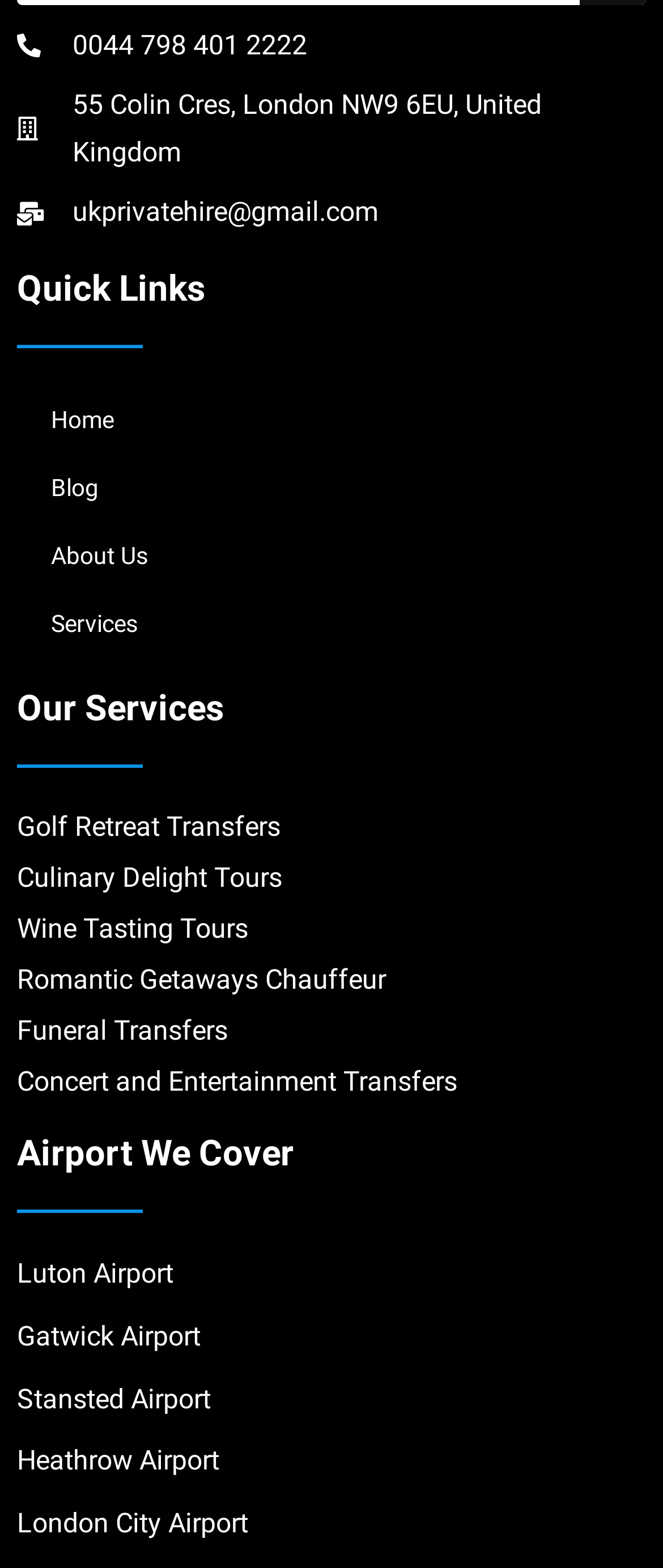What is the address of the company?
Please look at the screenshot and answer in one word or a short phrase.

55 Colin Cres, London NW9 6EU, United Kingdom